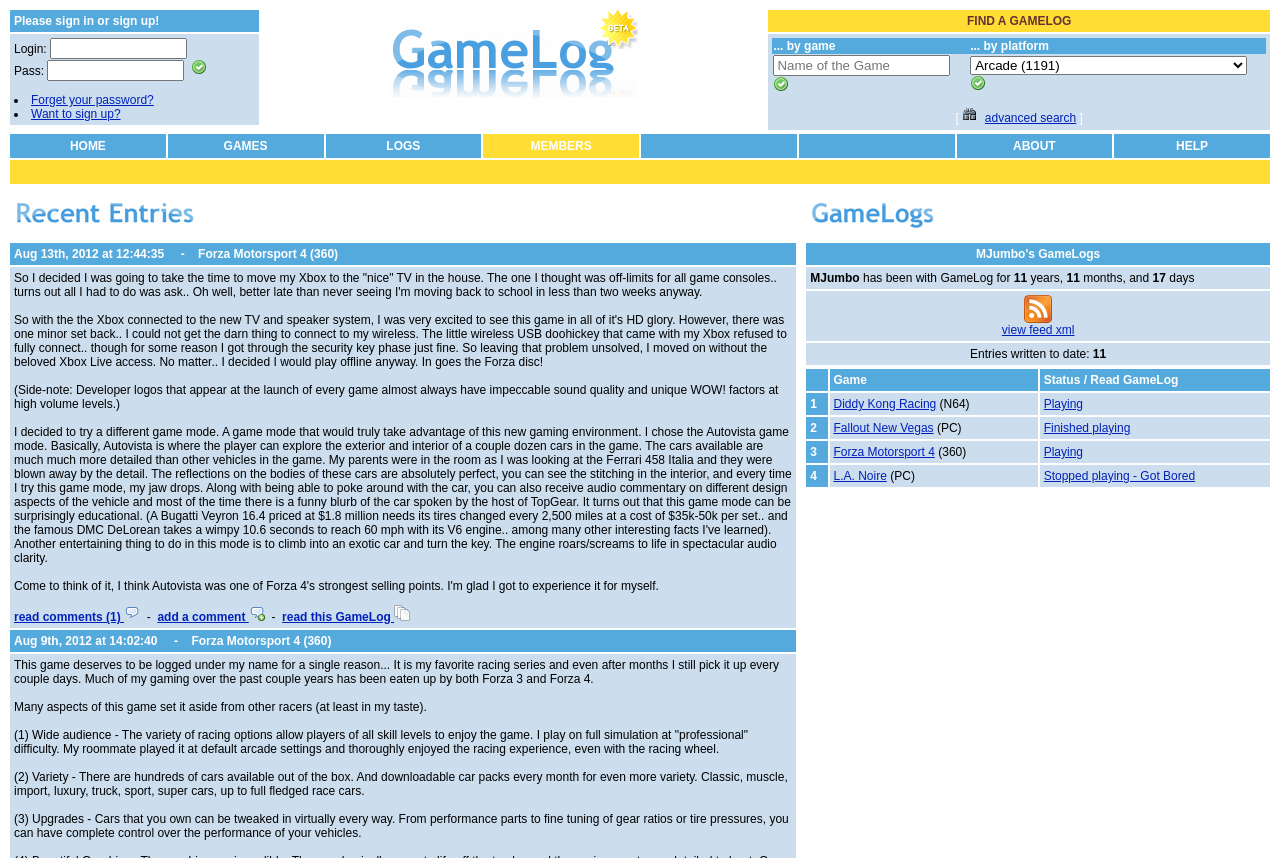Can you find the bounding box coordinates for the element to click on to achieve the instruction: "want to sign up"?

[0.024, 0.125, 0.094, 0.141]